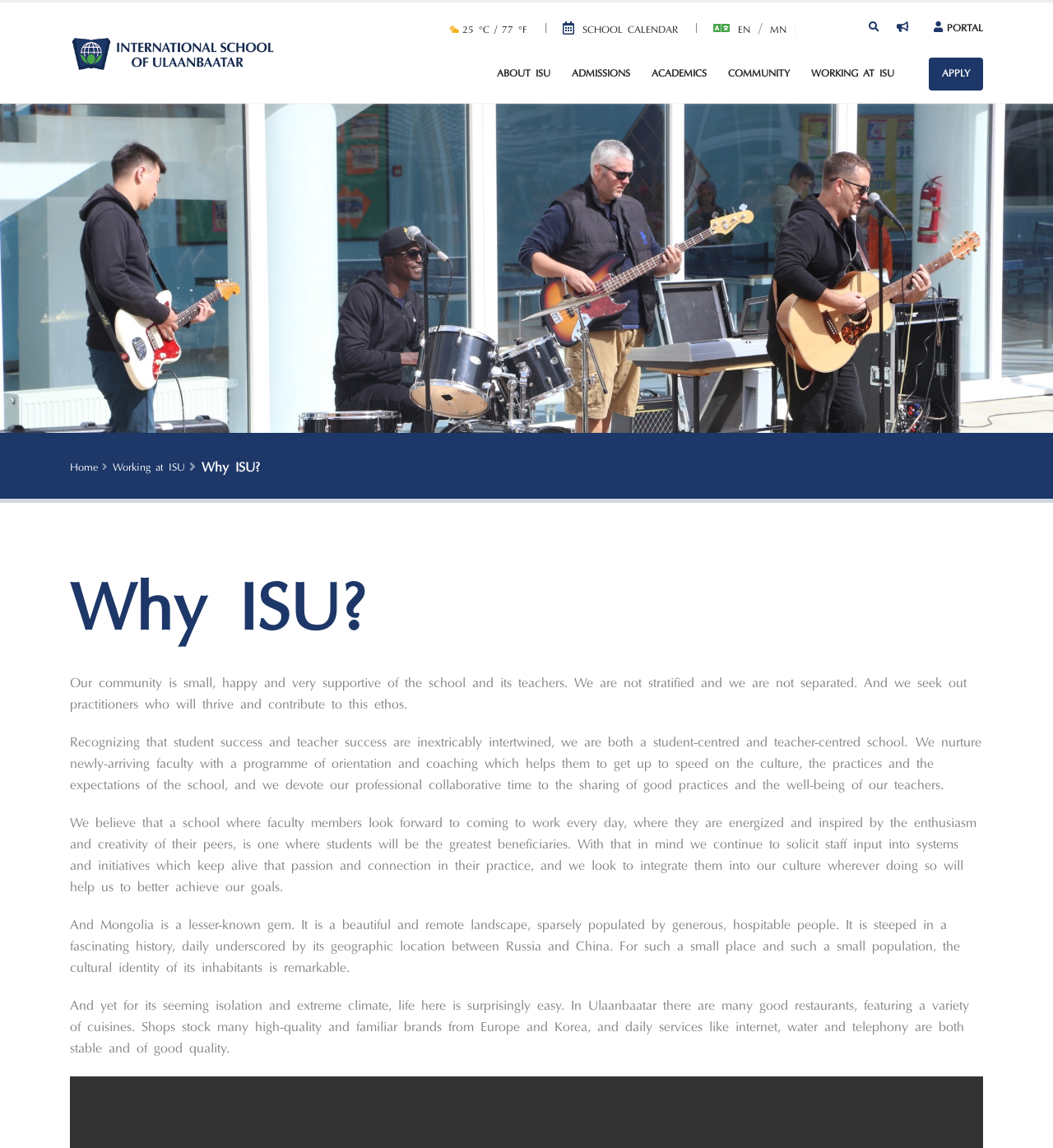Review the image closely and give a comprehensive answer to the question: What is the purpose of the school?

I inferred the purpose of the school by understanding the meta description of the webpage which states 'ISU offers a world class international education to prepare students for higher learning and for life'.